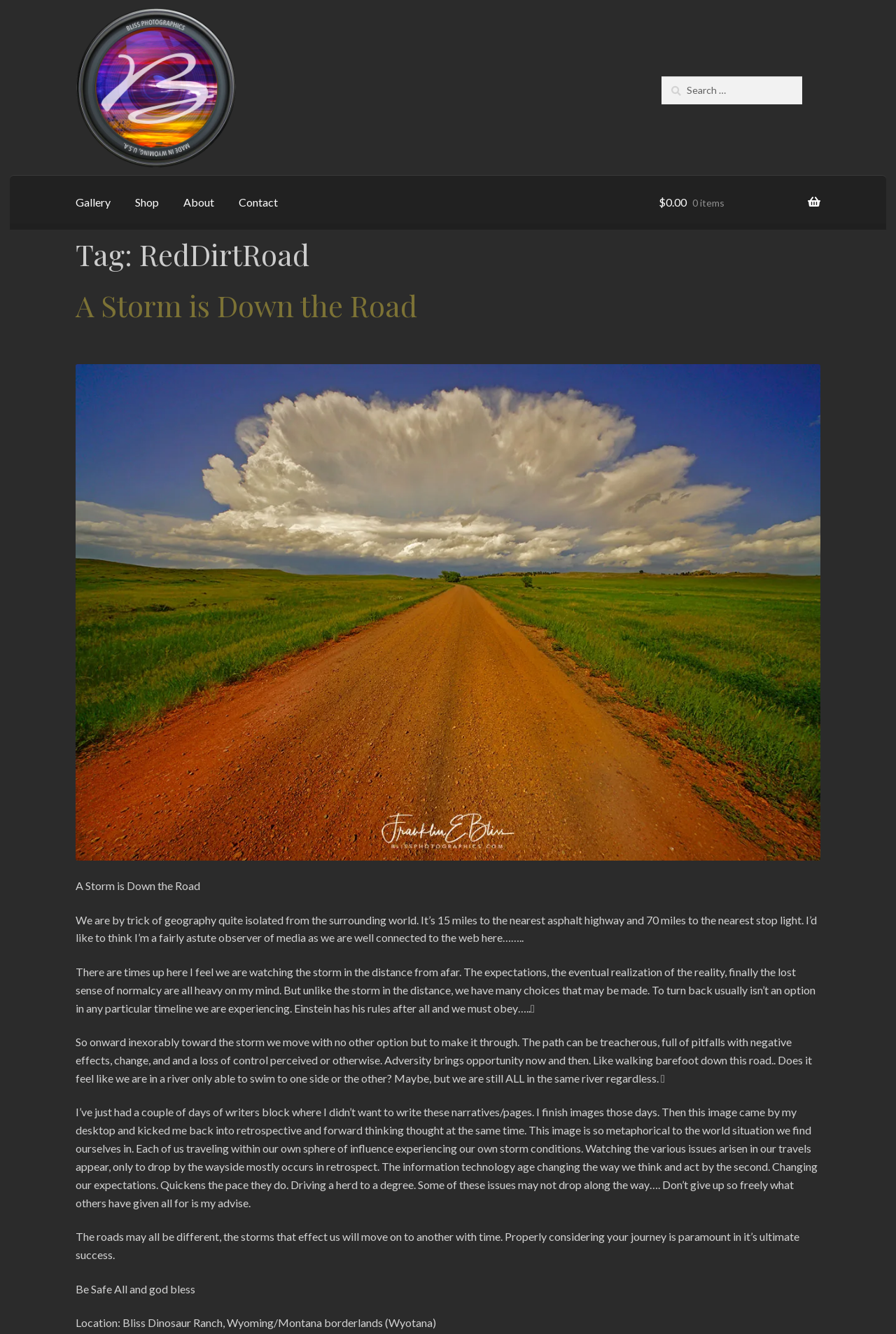Determine the bounding box coordinates for the clickable element to execute this instruction: "View image A Storm is Down the Road". Provide the coordinates as four float numbers between 0 and 1, i.e., [left, top, right, bottom].

[0.084, 0.273, 0.916, 0.645]